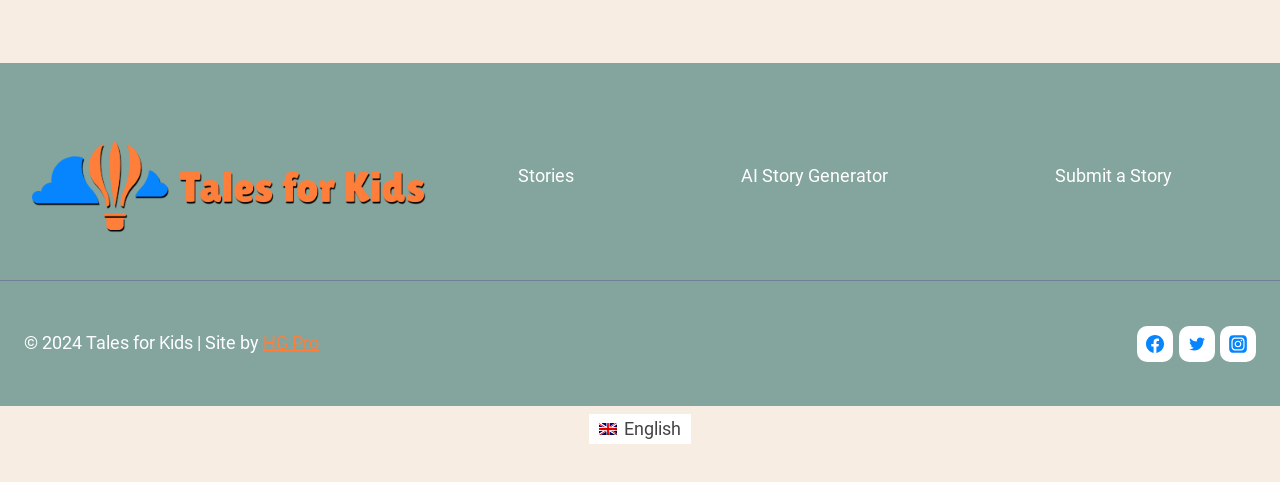Determine the bounding box coordinates for the clickable element required to fulfill the instruction: "Generate an AI story". Provide the coordinates as four float numbers between 0 and 1, i.e., [left, top, right, bottom].

[0.574, 0.325, 0.7, 0.407]